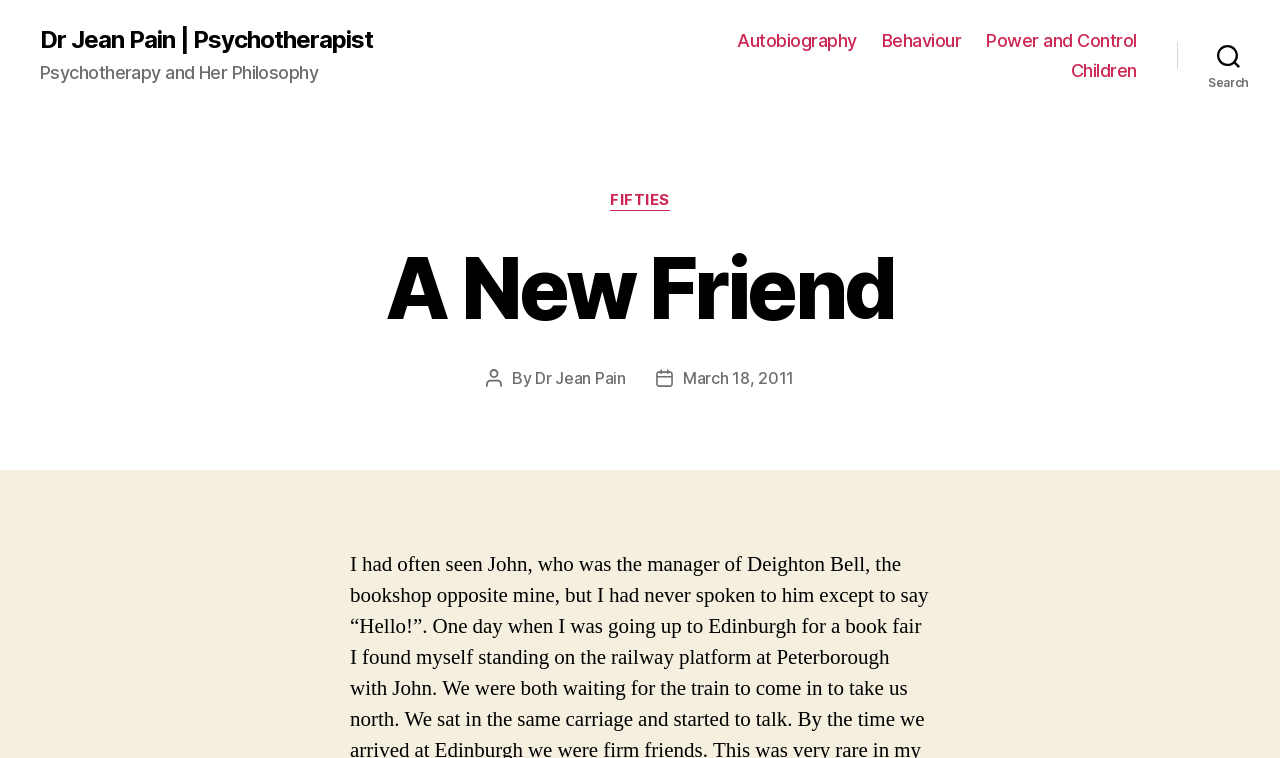Reply to the question with a single word or phrase:
What is the category of the post?

FIFTIES